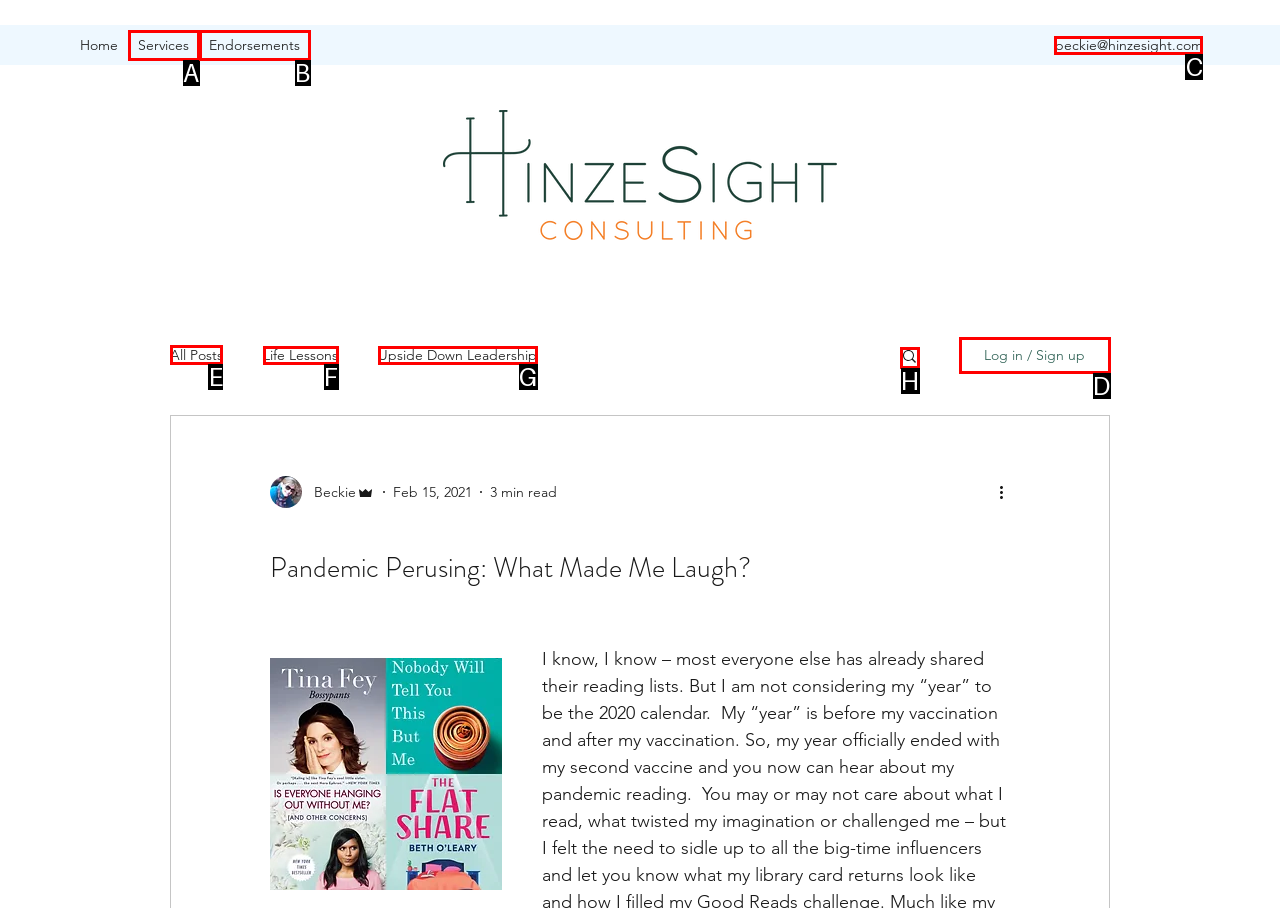Tell me which one HTML element I should click to complete the following task: view all posts Answer with the option's letter from the given choices directly.

E